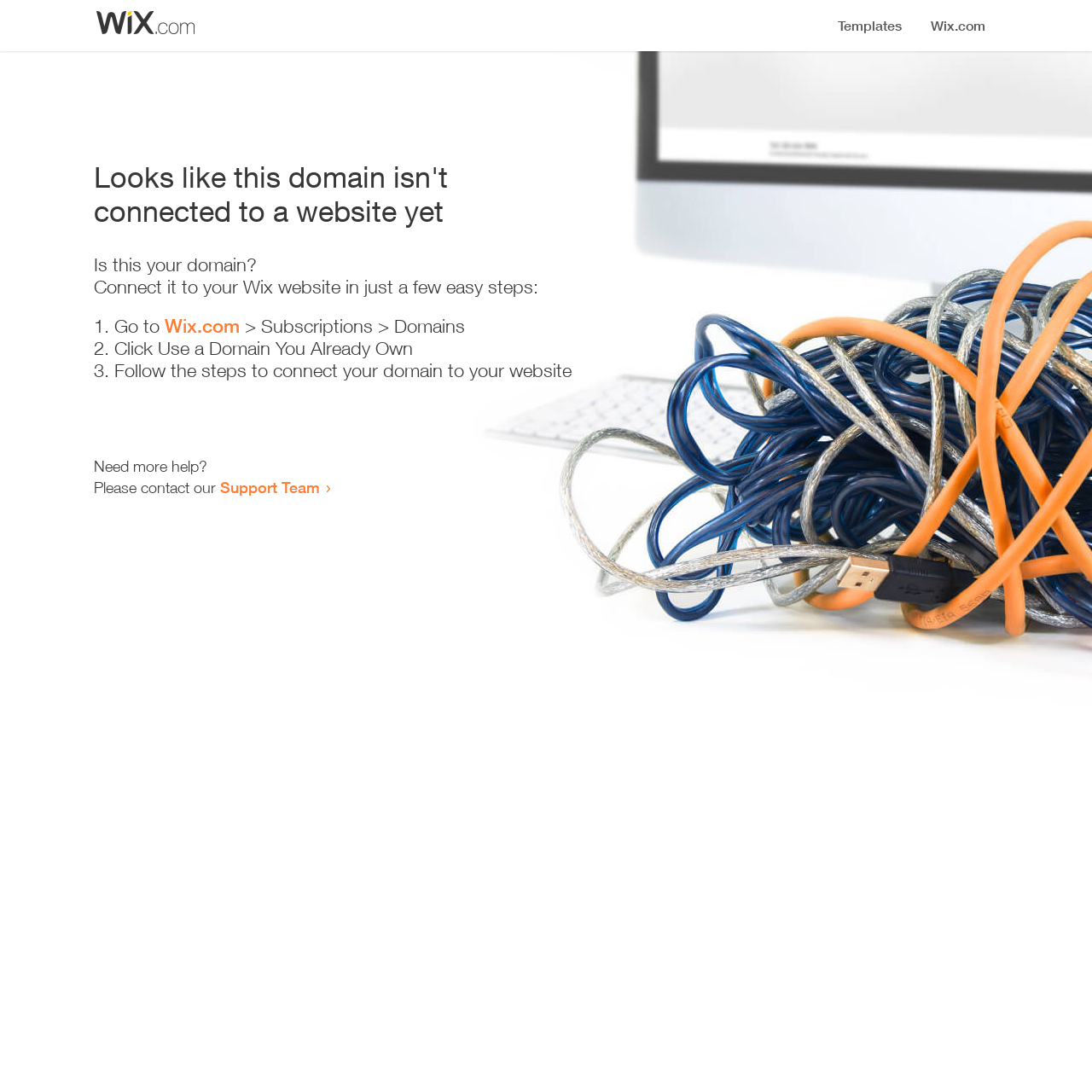Create a detailed summary of the webpage's content and design.

The webpage appears to be an error page, indicating that a domain is not connected to a website yet. At the top, there is a small image, followed by a heading that states the error message. Below the heading, there is a series of instructions to connect the domain to a Wix website. The instructions are presented in a step-by-step format, with three numbered list items. Each list item contains a brief description of the action to take, with the second list item containing a link to Wix.com. 

To the right of the list items, there is a brief description of the action to take. The instructions are followed by a message asking if the user needs more help, and providing a link to the Support Team if they do. The overall layout is simple and easy to follow, with clear headings and concise text.